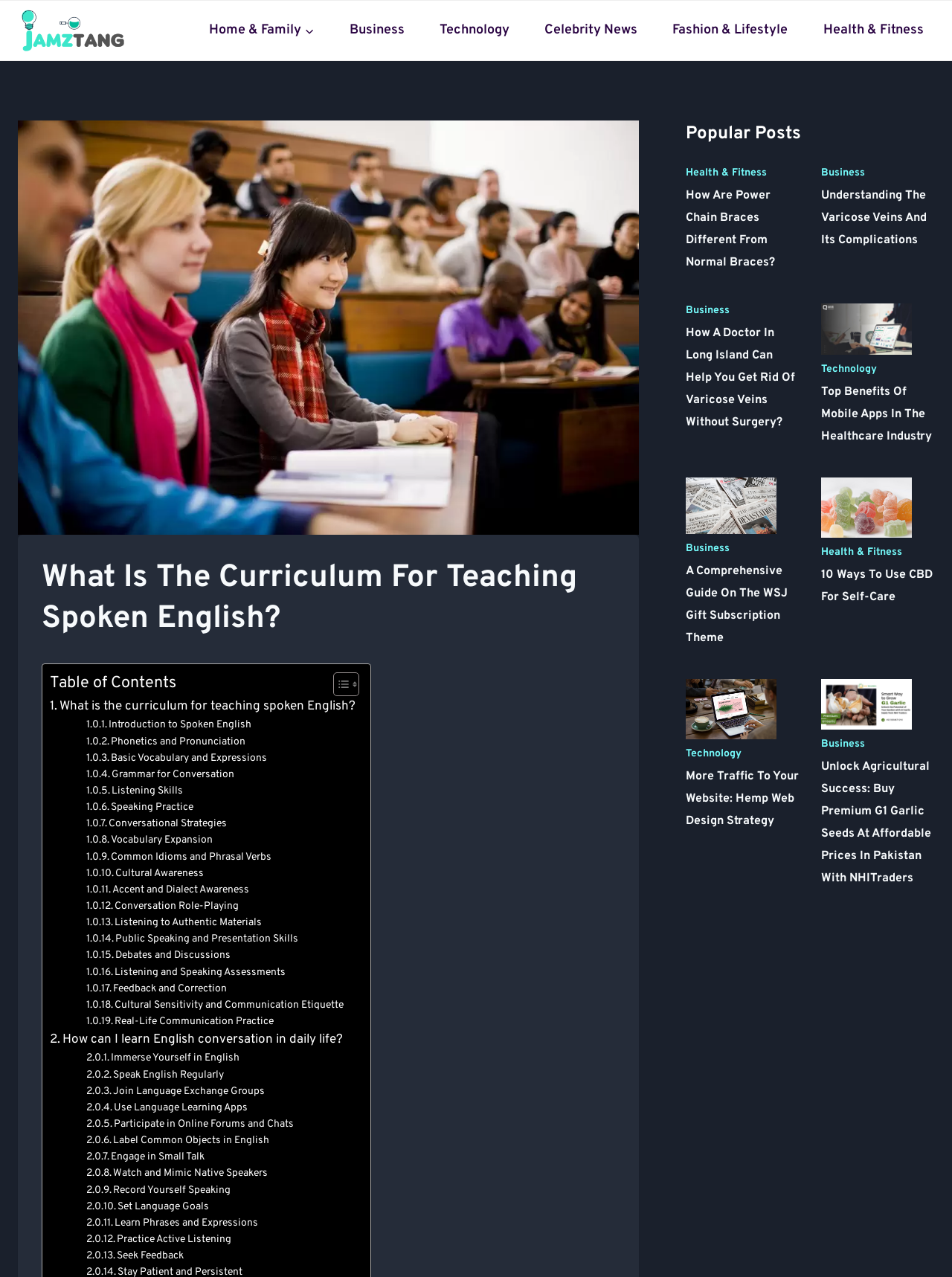Using the description: "Vocabulary Expansion", determine the UI element's bounding box coordinates. Ensure the coordinates are in the format of four float numbers between 0 and 1, i.e., [left, top, right, bottom].

[0.09, 0.652, 0.224, 0.665]